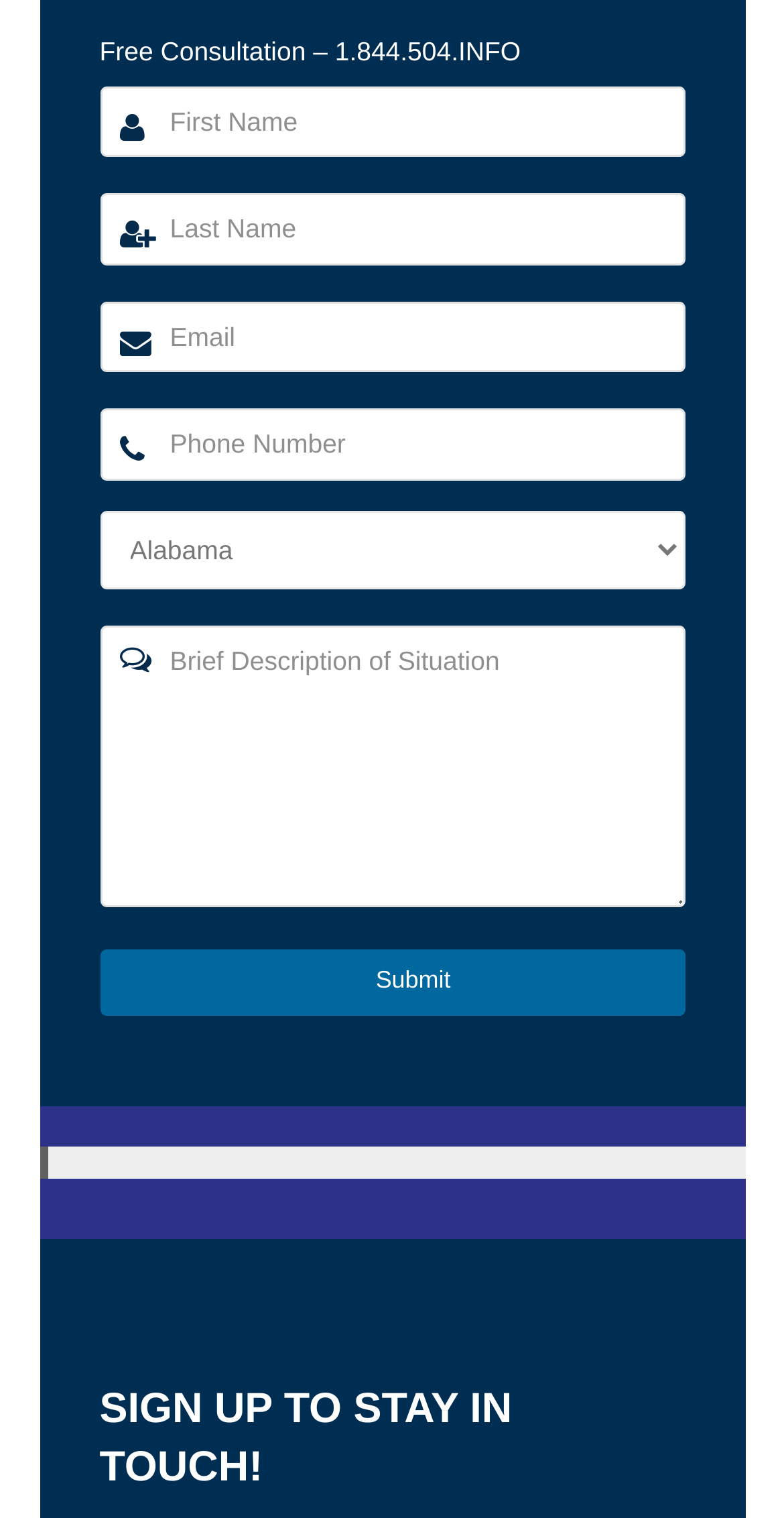Identify the bounding box of the UI element described as follows: "name="textarea-971" placeholder="Brief Description of Situation"". Provide the coordinates as four float numbers in the range of 0 to 1 [left, top, right, bottom].

[0.127, 0.411, 0.873, 0.597]